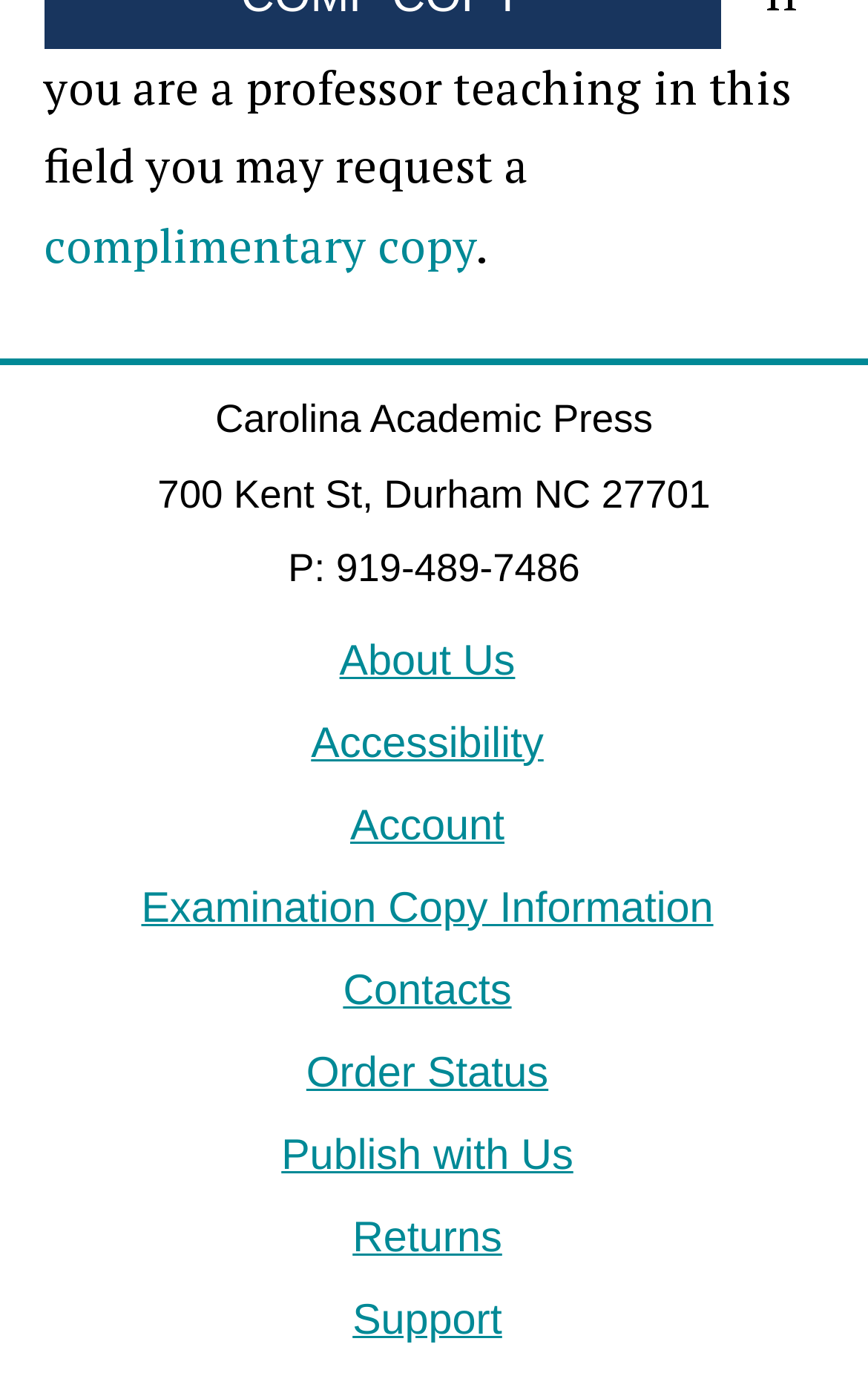Given the webpage screenshot, identify the bounding box of the UI element that matches this description: "Order Status".

[0.312, 0.751, 0.688, 0.787]